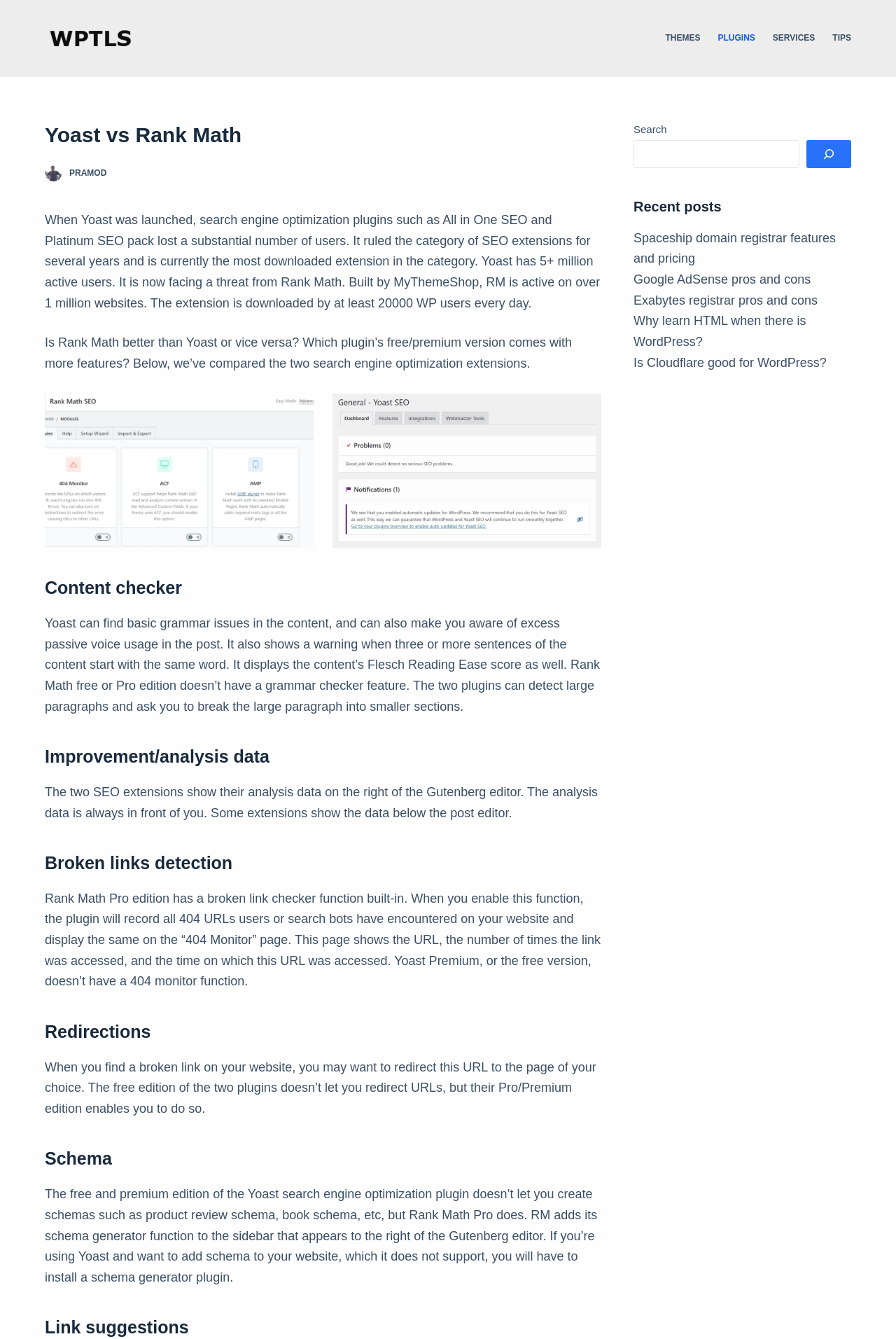Identify the bounding box coordinates of the area you need to click to perform the following instruction: "Click on the 'Live Chat With Us' button".

None